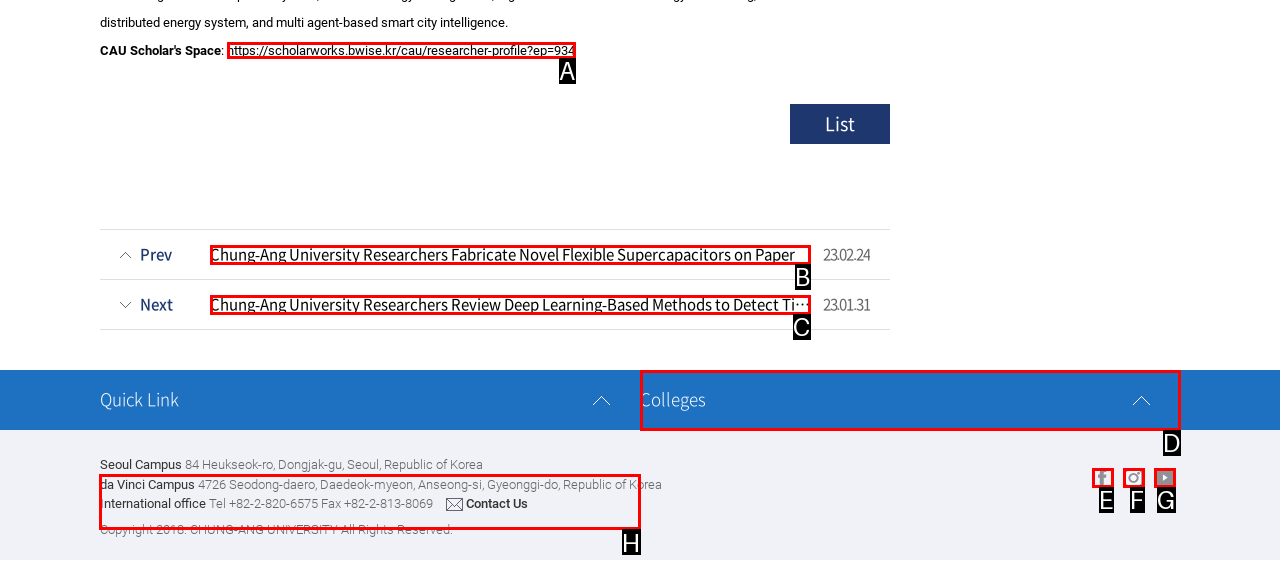Given the task: Go to the libraries page, point out the letter of the appropriate UI element from the marked options in the screenshot.

H